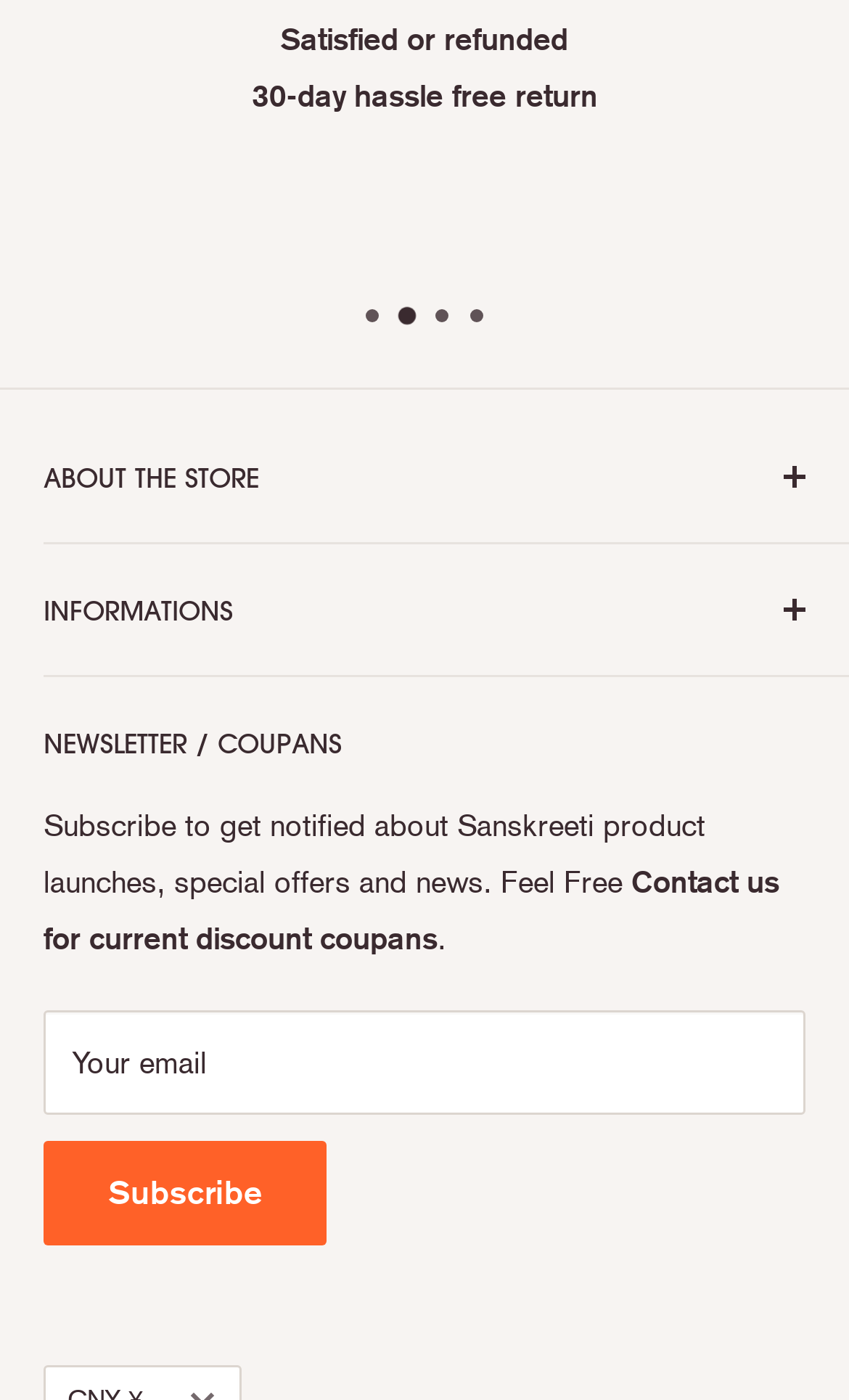Determine the bounding box for the described UI element: "Shipping & Return Policy".

[0.051, 0.7, 0.897, 0.746]